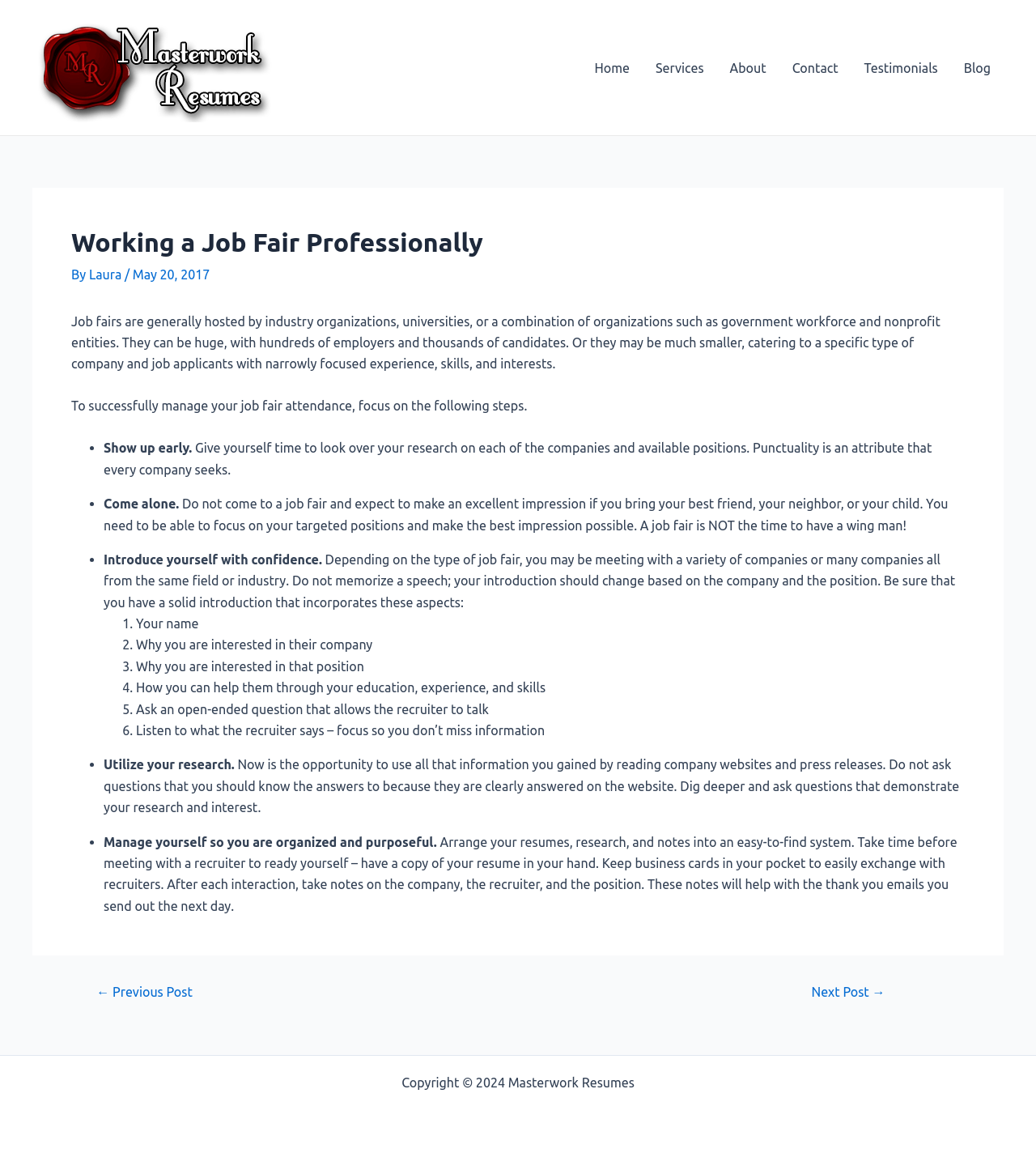Provide a comprehensive caption for the webpage.

The webpage is about "Working a Job Fair Professionally" and is provided by Masterwork Resumes. At the top left corner, there is a logo of Masterwork Resumes, accompanied by a navigation menu with links to "Home", "Services", "About", "Contact", "Testimonials", and "Blog". 

Below the navigation menu, there is a main article section that takes up most of the page. The article title "Working a Job Fair Professionally" is displayed prominently, followed by the author's name "Laura" and the date "May 20, 2017". 

The article provides guidance on how to successfully manage job fair attendance, with six steps outlined in bullet points. Each step is explained in detail, with suggestions on how to prepare, what to do during the job fair, and how to make a good impression. The steps include showing up early, coming alone, introducing oneself with confidence, utilizing research, and managing oneself to be organized and purposeful.

At the bottom of the page, there is a post navigation section with links to the previous and next posts. Finally, there is a copyright notice at the very bottom of the page, stating "Copyright © 2024 Masterwork Resumes".